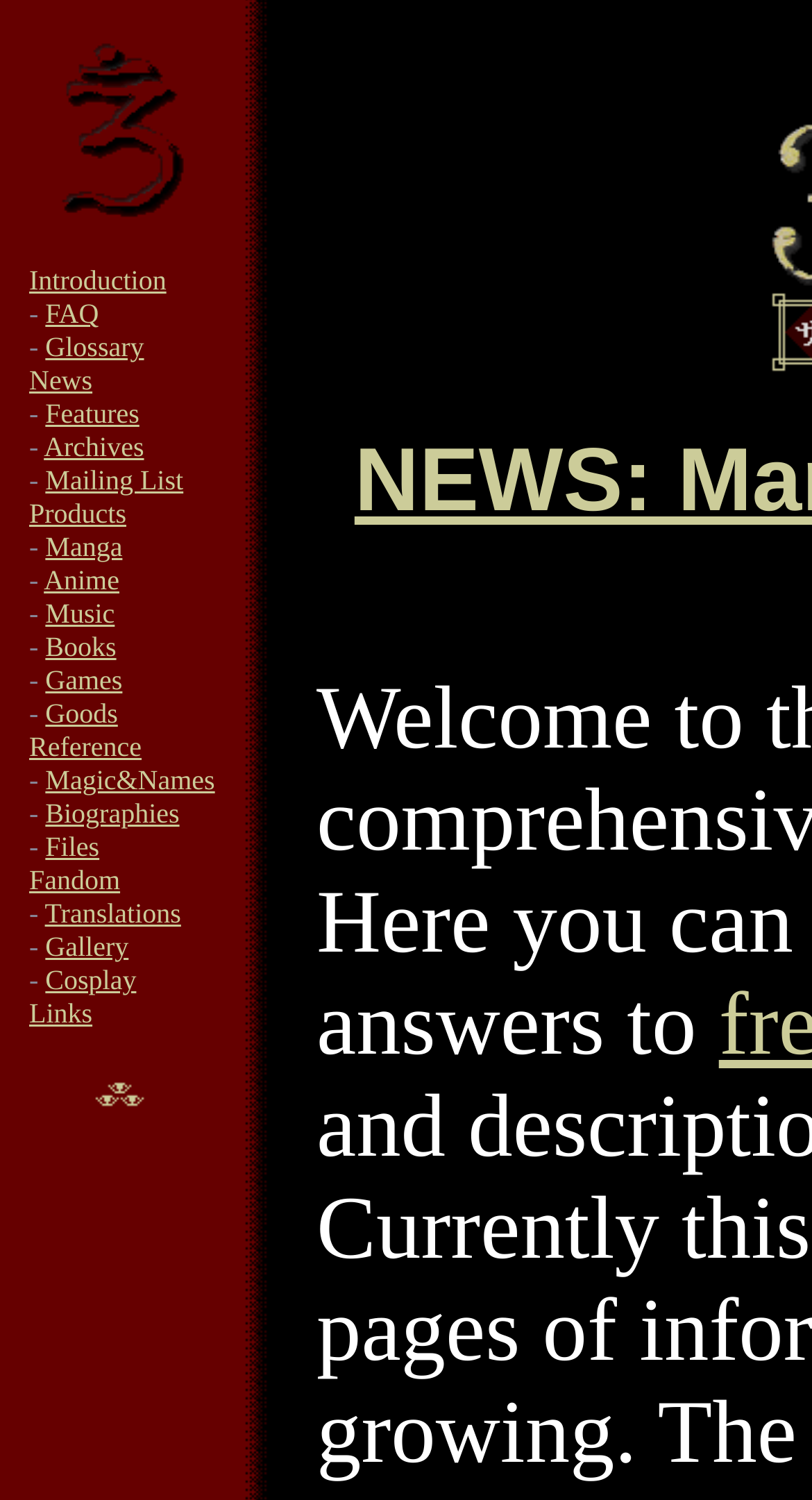From the webpage screenshot, identify the region described by Mailing List. Provide the bounding box coordinates as (top-left x, top-left y, bottom-right x, bottom-right y), with each value being a floating point number between 0 and 1.

[0.056, 0.31, 0.226, 0.331]